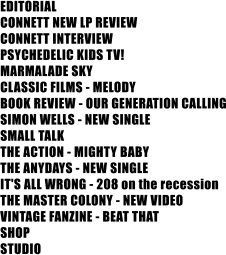Analyze the image and answer the question with as much detail as possible: 
What type of content is reviewed in 'CONNET NEW LP REVIEW'?

The phrase 'NEW LP REVIEW' suggests that the content being reviewed is a music album, specifically a Long Play (LP) record, which is a type of music release.